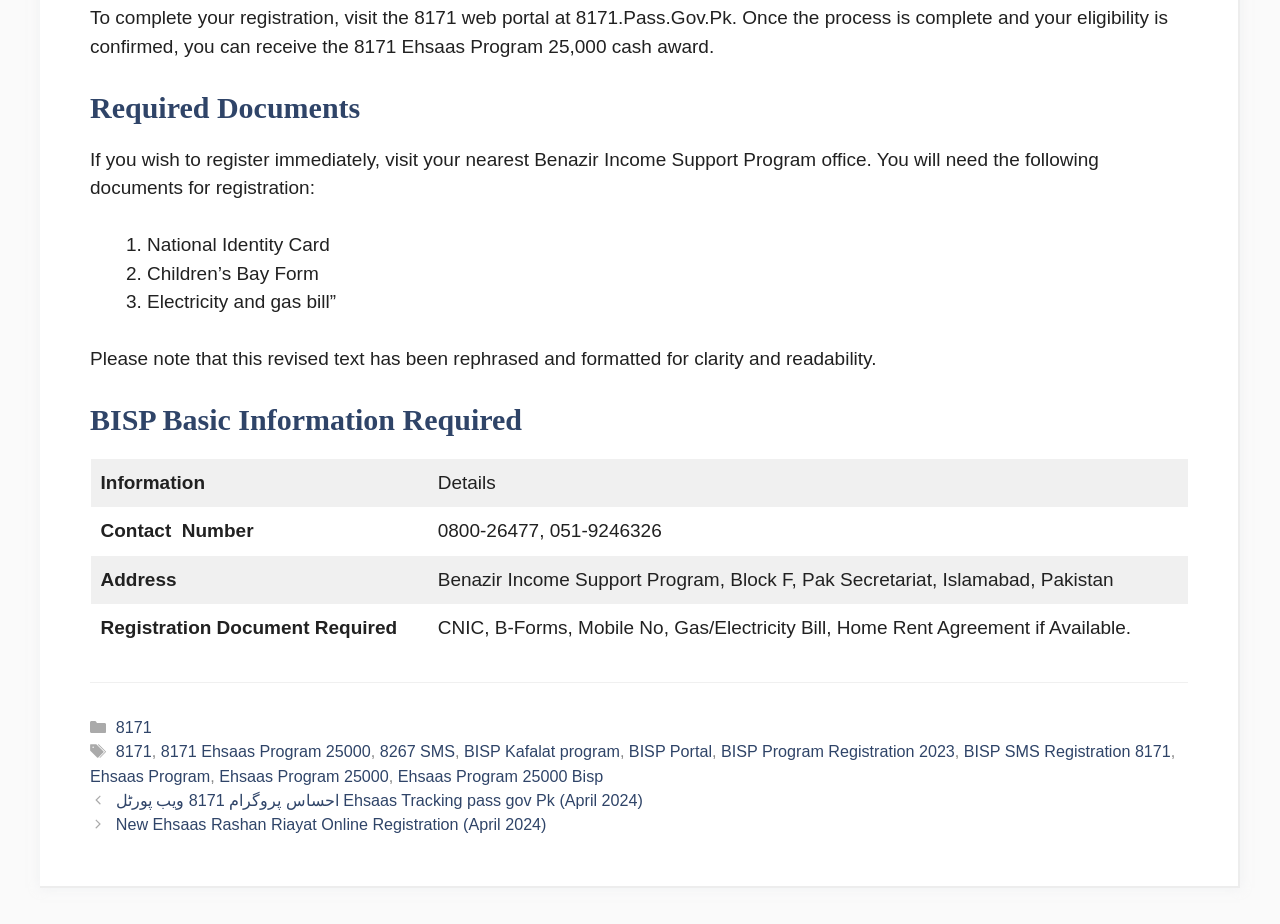Using the webpage screenshot, find the UI element described by BISP Kafalat program. Provide the bounding box coordinates in the format (top-left x, top-left y, bottom-right x, bottom-right y), ensuring all values are floating point numbers between 0 and 1.

[0.363, 0.167, 0.484, 0.187]